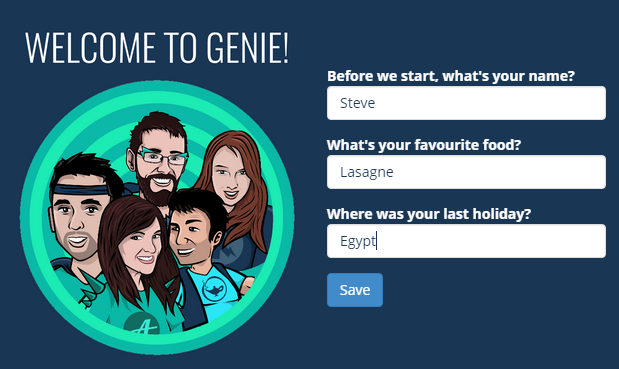Generate a detailed narrative of the image.

The image features a vibrant and engaging welcome screen for the "Genie" platform, a game-based content authoring tool. The background is a deep blue, providing a lively contrast to the animated group of five diverse characters illustrated in a cheerful and approachable style. They appear to be smiling and showcasing a collaborative spirit, embodying the fun and interactive essence of the platform. 

At the top of the screen, the bold text reads "WELCOME TO GENIE!" inviting users to get started. Below this, there are three input fields prompting the user to answer engaging questions: "Before we start, what's your name?", "What's your favourite food?", and "Where was your last holiday?" Each field is designed to personalize the user experience, encouraging interaction. The input fields are filled in with example responses of "Steve," "Lasagne," and "Egypt," demonstrating how users might engage with the prompts. 

In the lower right corner, a prominent "Save" button stands out, signaling the next step in the process. Overall, this welcome screen reflects a user-friendly interface, aimed at making the onboarding process enjoyable and intuitive for new users.